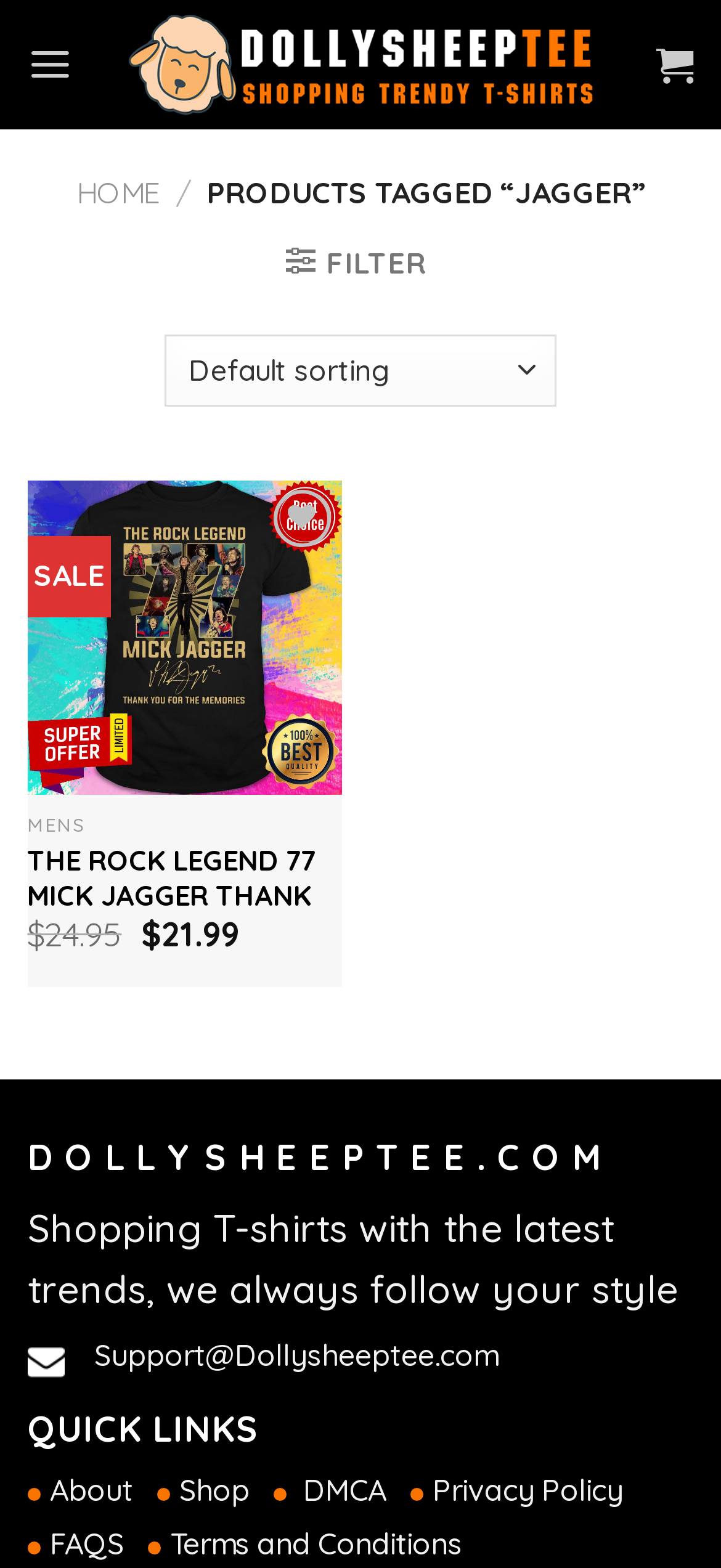Please determine the bounding box coordinates of the section I need to click to accomplish this instruction: "Open the 'Menu'".

[0.038, 0.012, 0.101, 0.07]